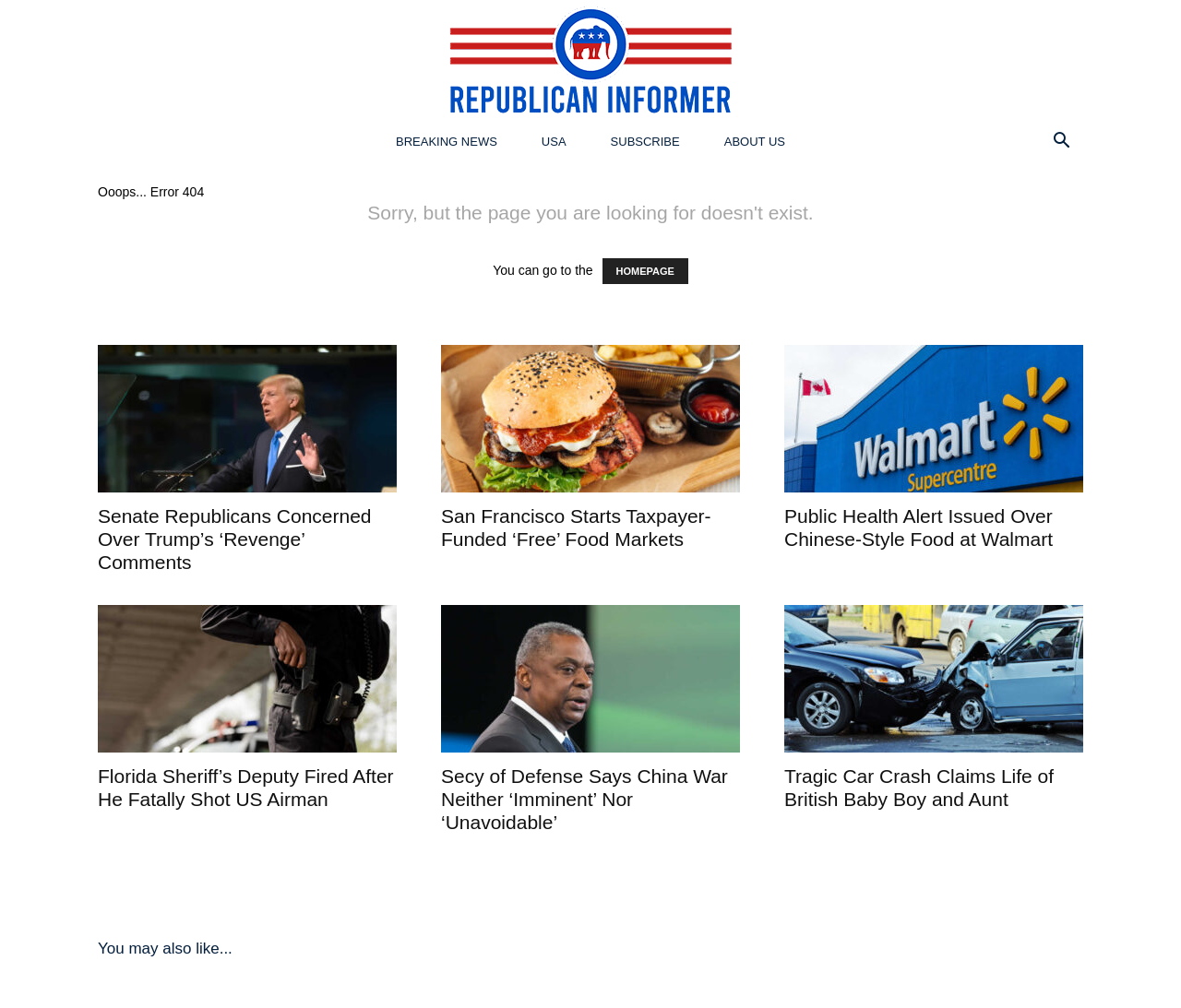Please identify the bounding box coordinates of the area that needs to be clicked to follow this instruction: "go to homepage".

[0.51, 0.256, 0.583, 0.282]